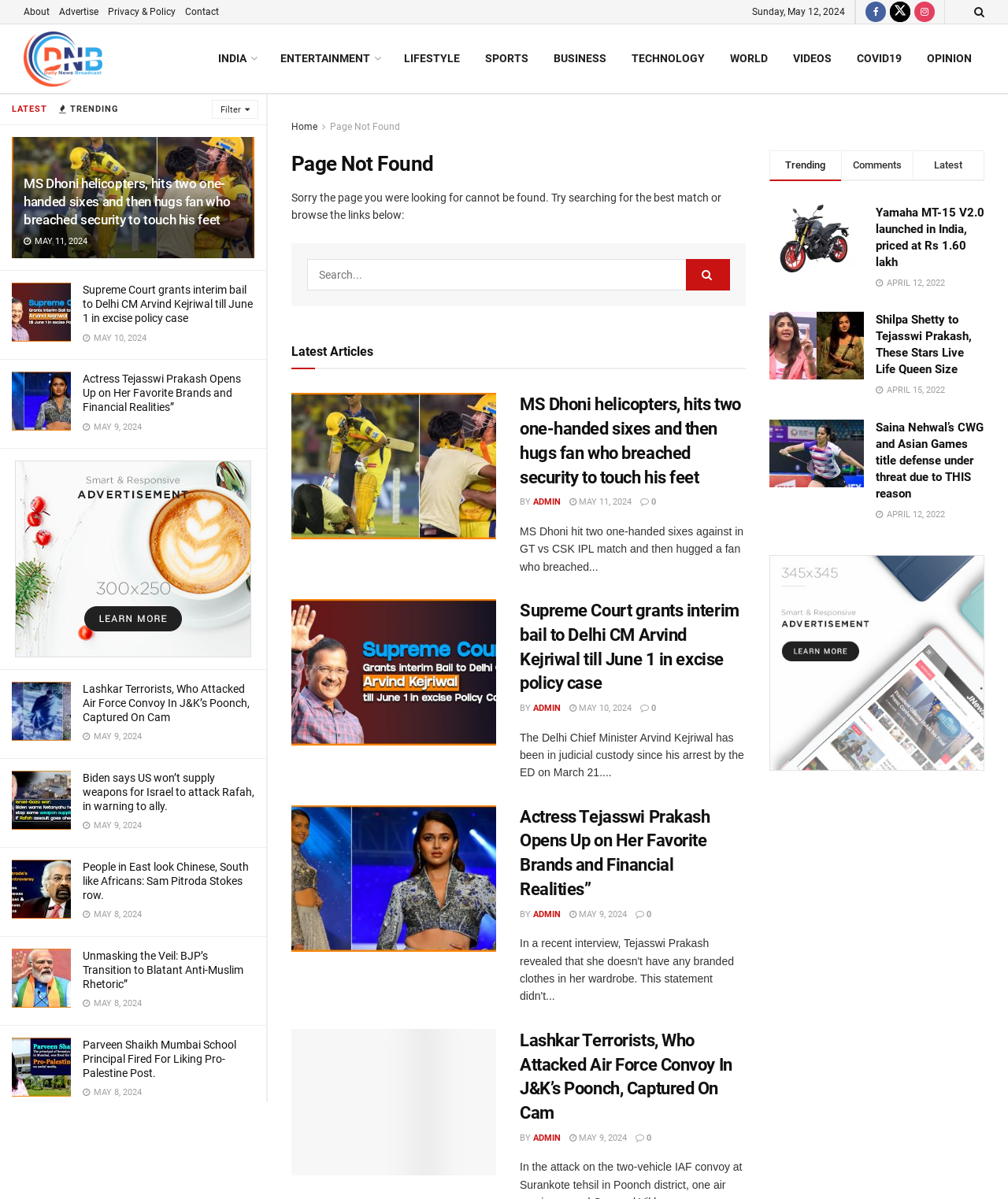Identify the bounding box for the described UI element. Provide the coordinates in (top-left x, top-left y, bottom-right x, bottom-right y) format with values ranging from 0 to 1: May 11, 2024

[0.565, 0.415, 0.627, 0.423]